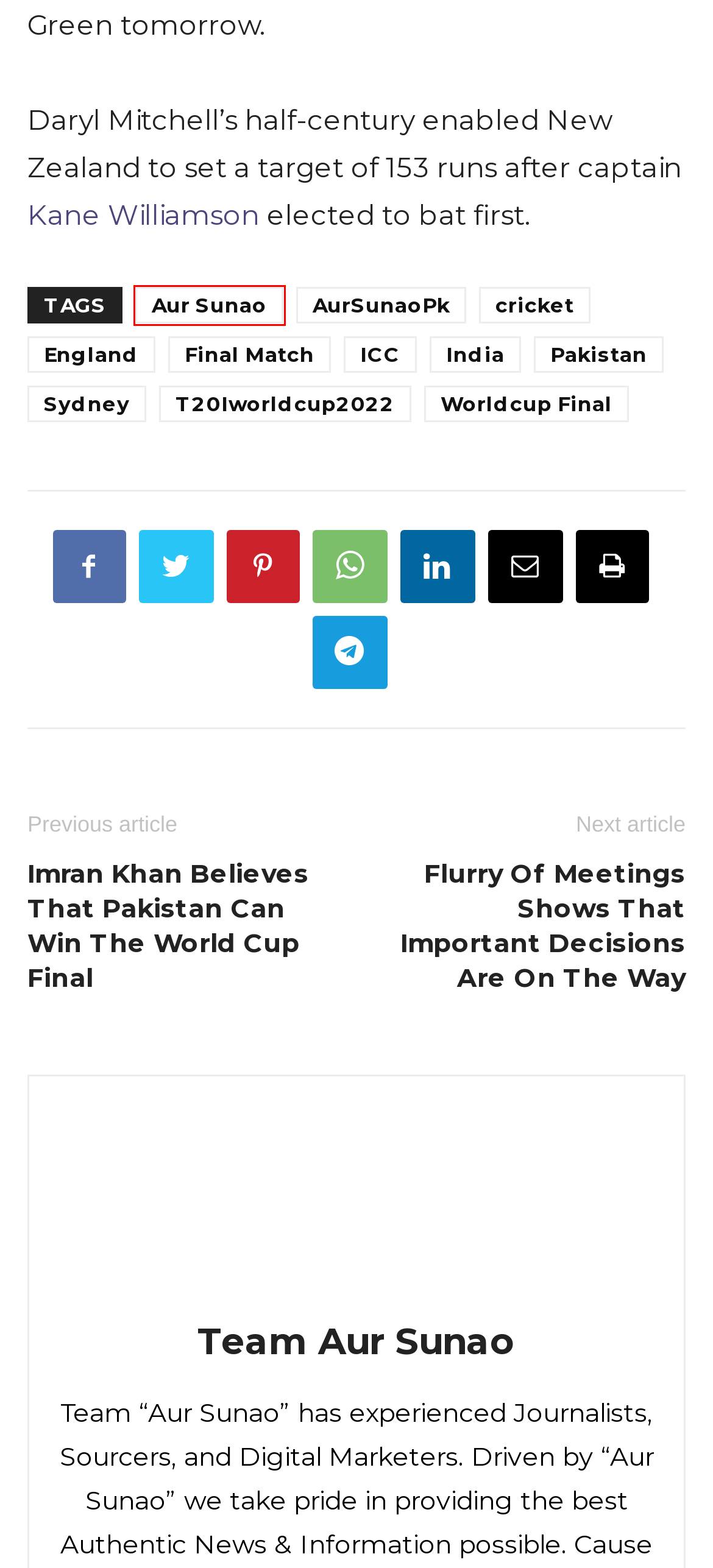You are looking at a webpage screenshot with a red bounding box around an element. Pick the description that best matches the new webpage after interacting with the element in the red bounding box. The possible descriptions are:
A. AurSunaoPk Archives - Aur Sunao
B. Aur Sunao Archives - Aur Sunao
C. Team Aur Sunao, Author at Aur Sunao
D. Sydney Archives - Aur Sunao
E. T20Iworldcup2022 Archives - Aur Sunao
F. ICC Archives - Aur Sunao
G. Pakistan Archives - Aur Sunao
H. Worldcup Final Archives - Aur Sunao

B